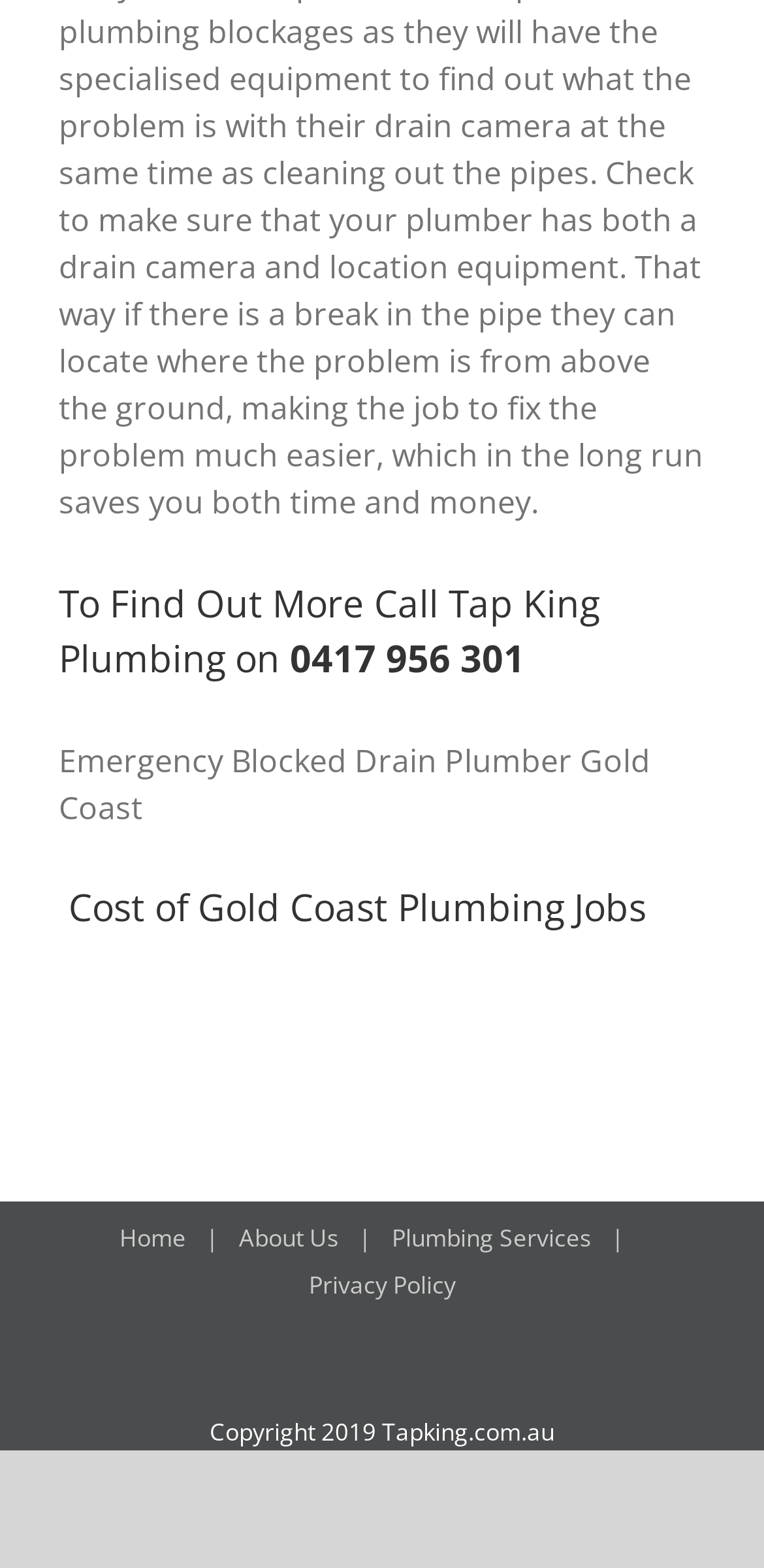Please provide a comprehensive answer to the question below using the information from the image: What is the copyright year of the website?

The copyright year can be found in the StaticText element at the bottom of the page, which says 'Copyright 2019 Tapking.com.au'.